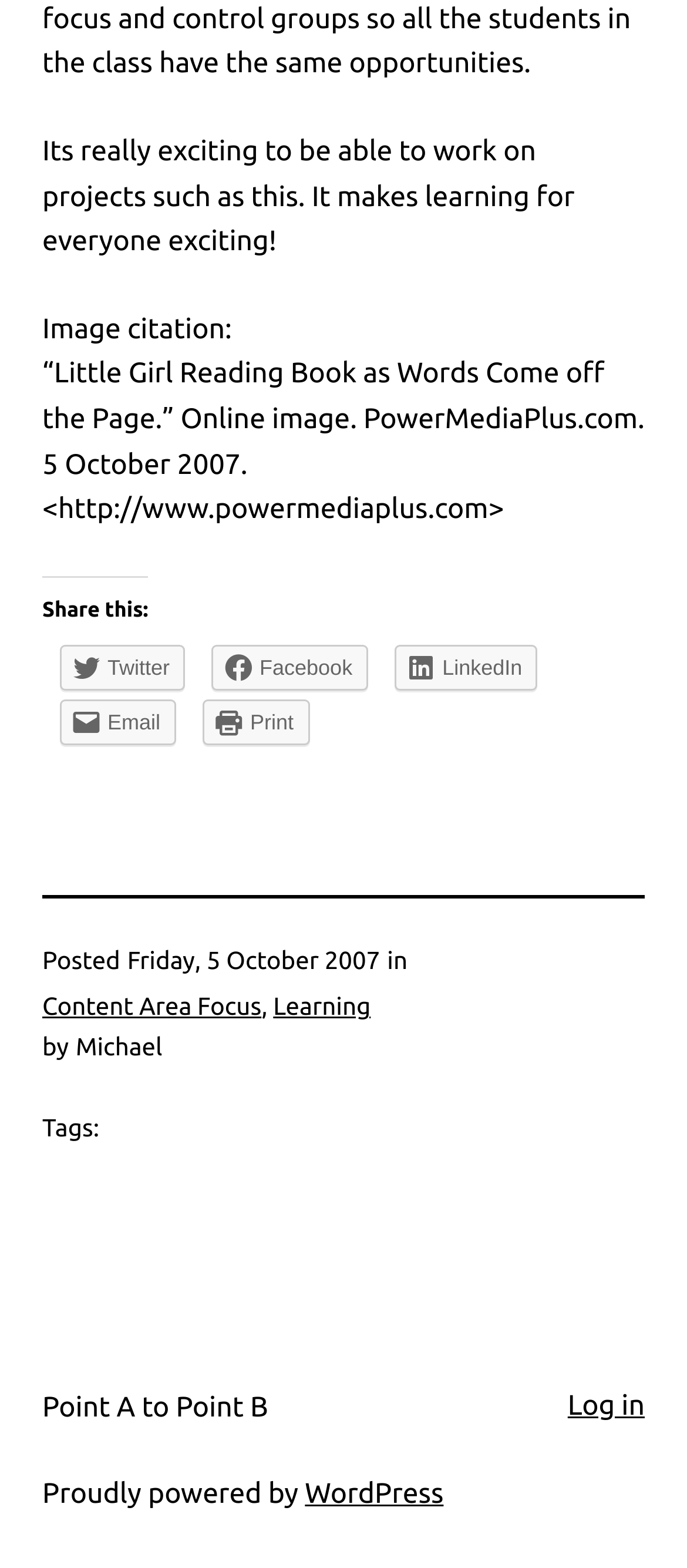Indicate the bounding box coordinates of the clickable region to achieve the following instruction: "Explore Campus Events."

None